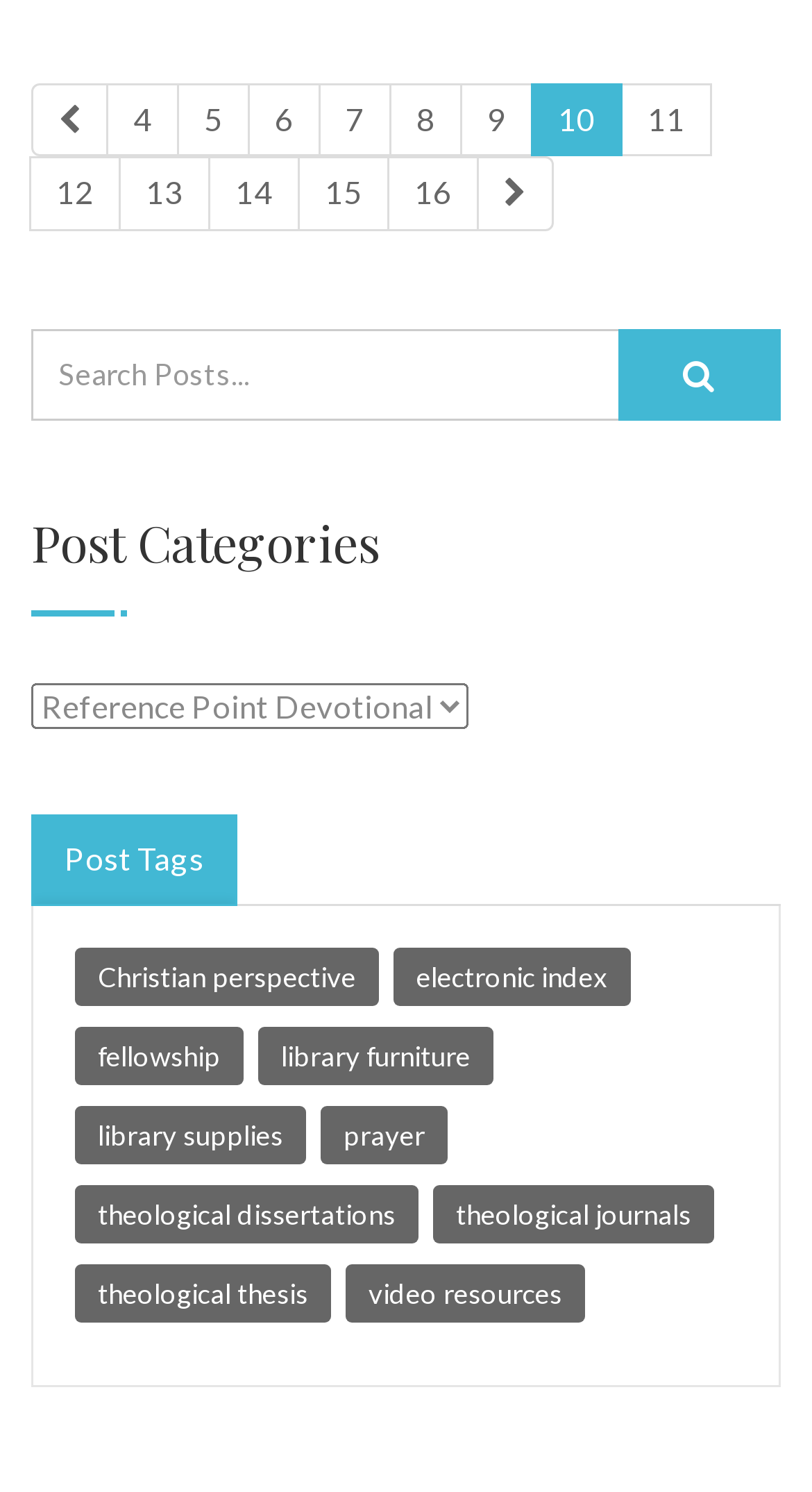Locate the bounding box coordinates of the element you need to click to accomplish the task described by this instruction: "view Christian perspective posts".

[0.092, 0.635, 0.467, 0.674]